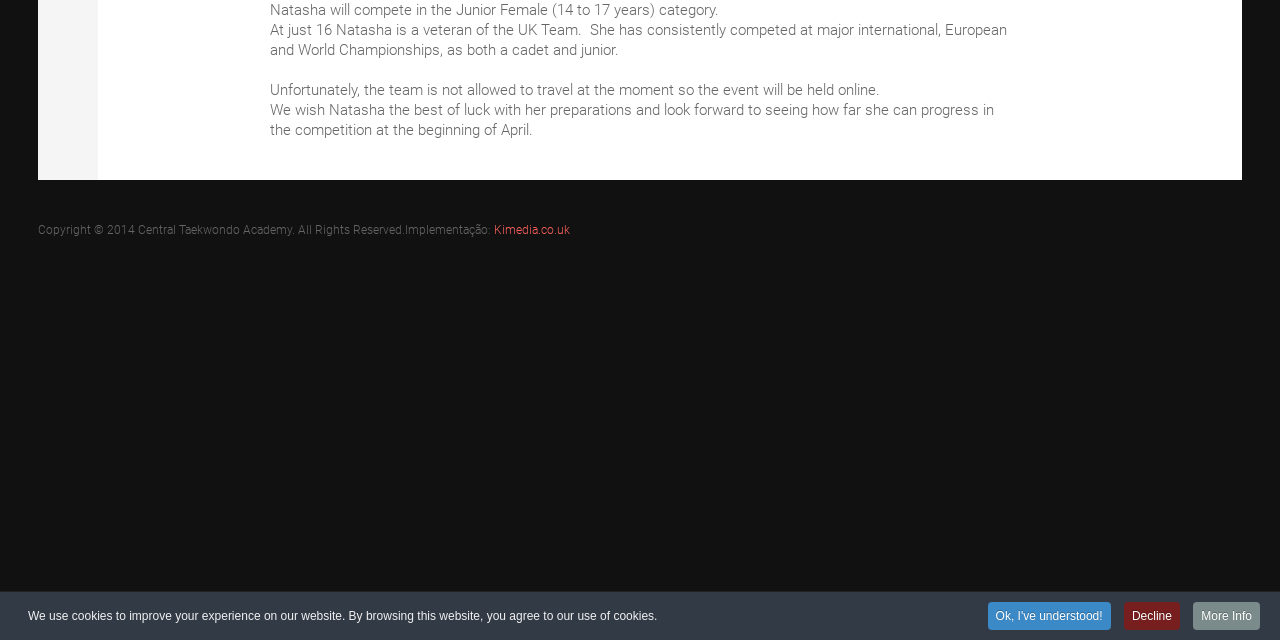Please provide the bounding box coordinates in the format (top-left x, top-left y, bottom-right x, bottom-right y). Remember, all values are floating point numbers between 0 and 1. What is the bounding box coordinate of the region described as: More Info

[0.932, 0.941, 0.984, 0.984]